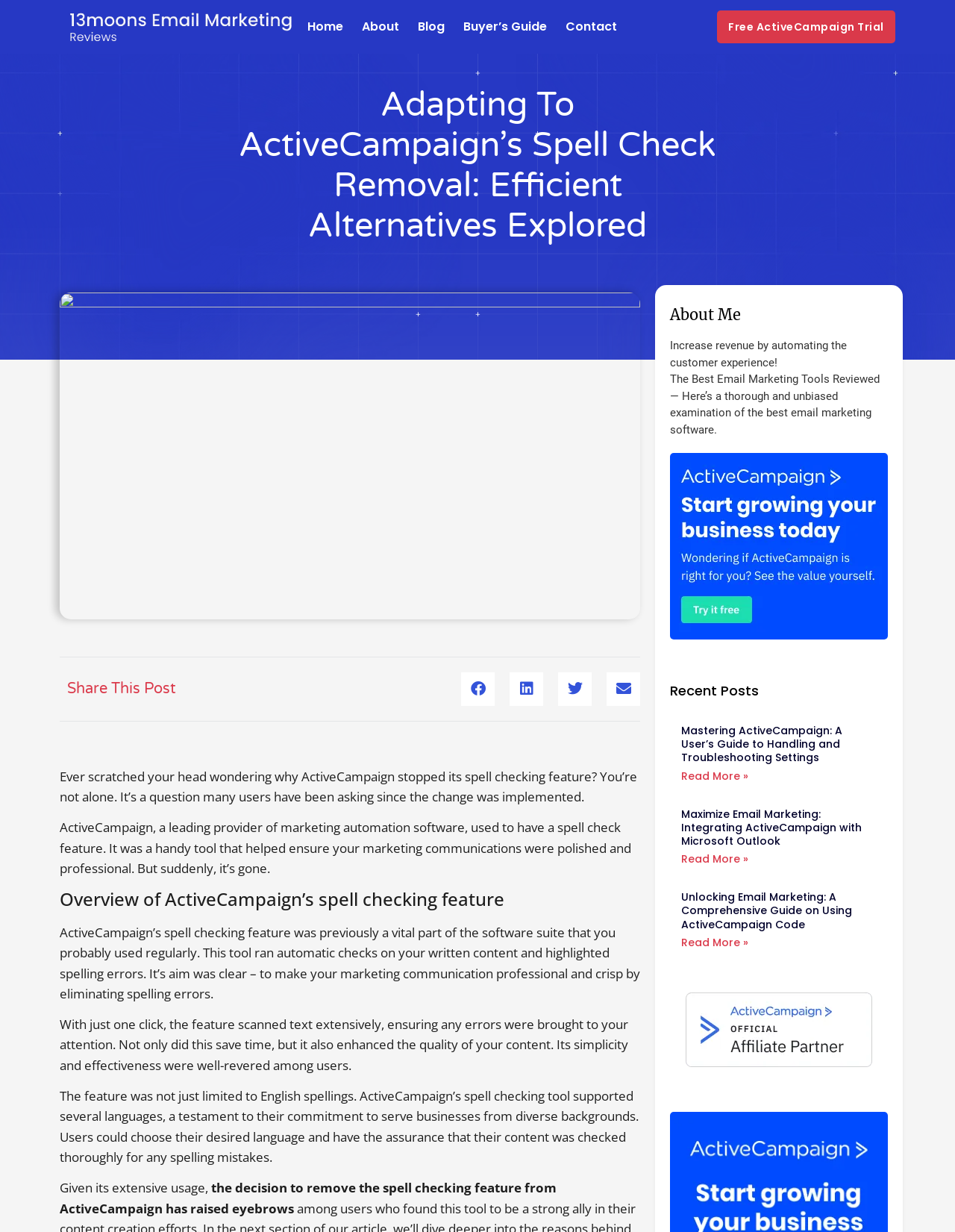Please provide the bounding box coordinates for the UI element as described: "Buyer’s Guide". The coordinates must be four floats between 0 and 1, represented as [left, top, right, bottom].

[0.485, 0.0, 0.573, 0.044]